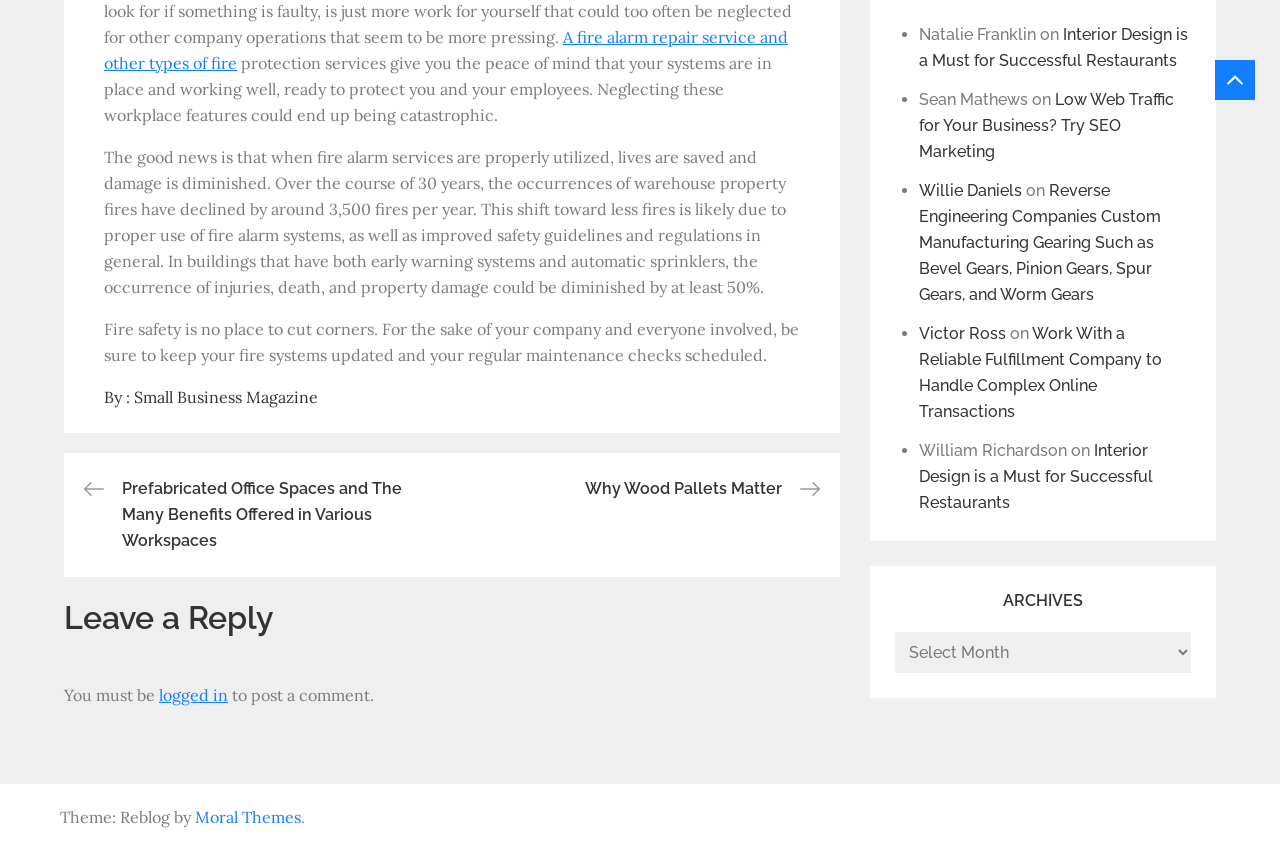What is the main topic of this webpage?
Please respond to the question with a detailed and well-explained answer.

Based on the content of the webpage, specifically the first sentence 'A fire alarm repair service and other types of fire protection services give you the peace of mind that your systems are in place and working well, ready to protect you and your employees.', it is clear that the main topic of this webpage is related to fire alarm repair service and fire protection services.